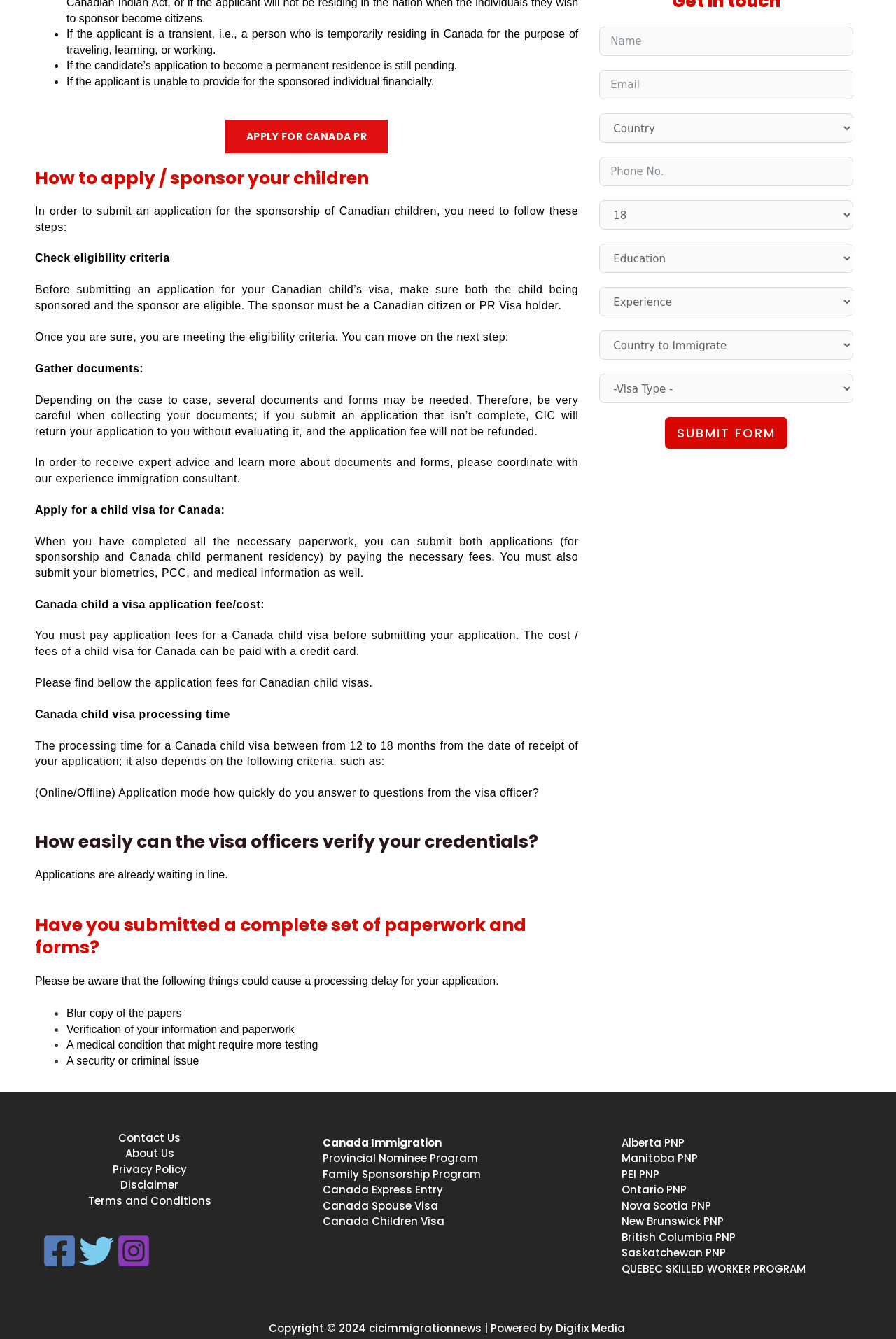Please find the bounding box coordinates of the section that needs to be clicked to achieve this instruction: "Click the 'Contact Us' link".

[0.132, 0.844, 0.202, 0.855]